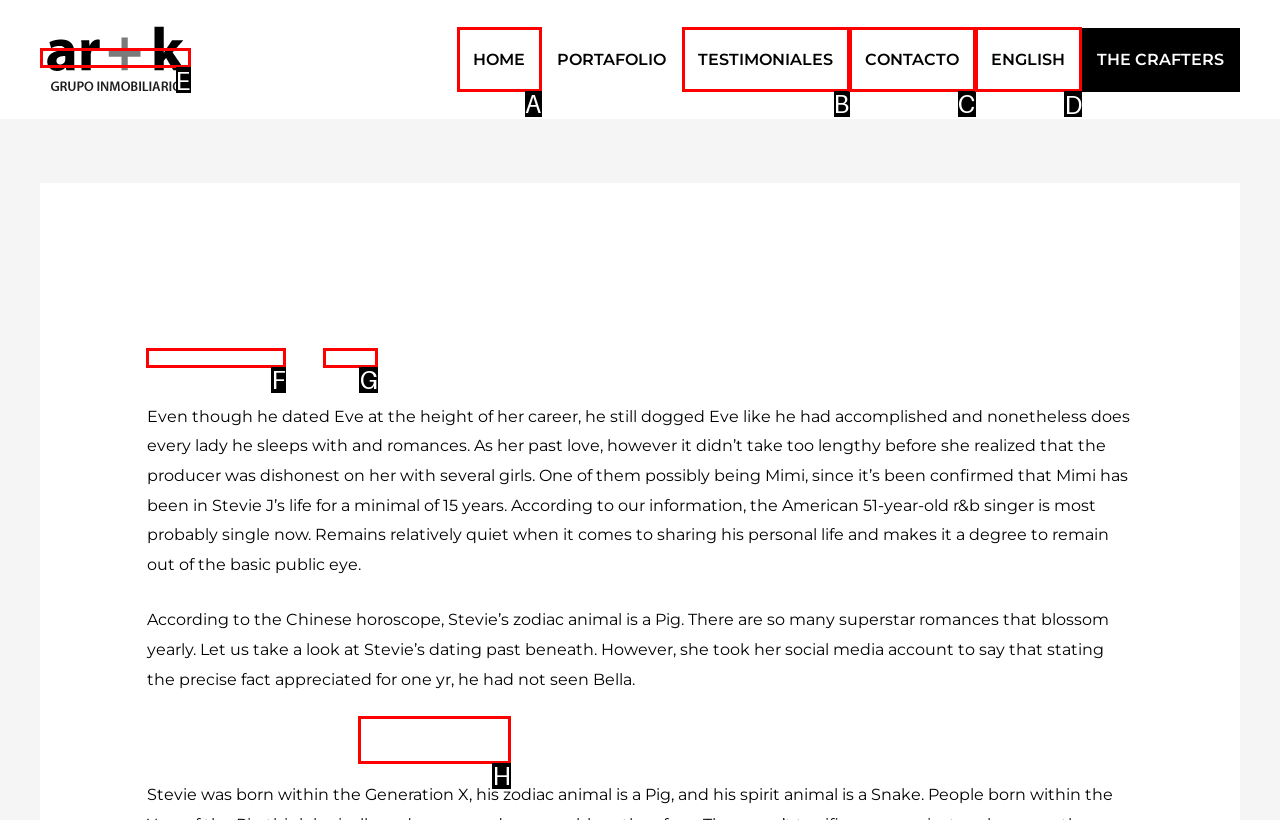Choose the letter of the option you need to click to Click on the 'ENGLISH' link. Answer with the letter only.

D